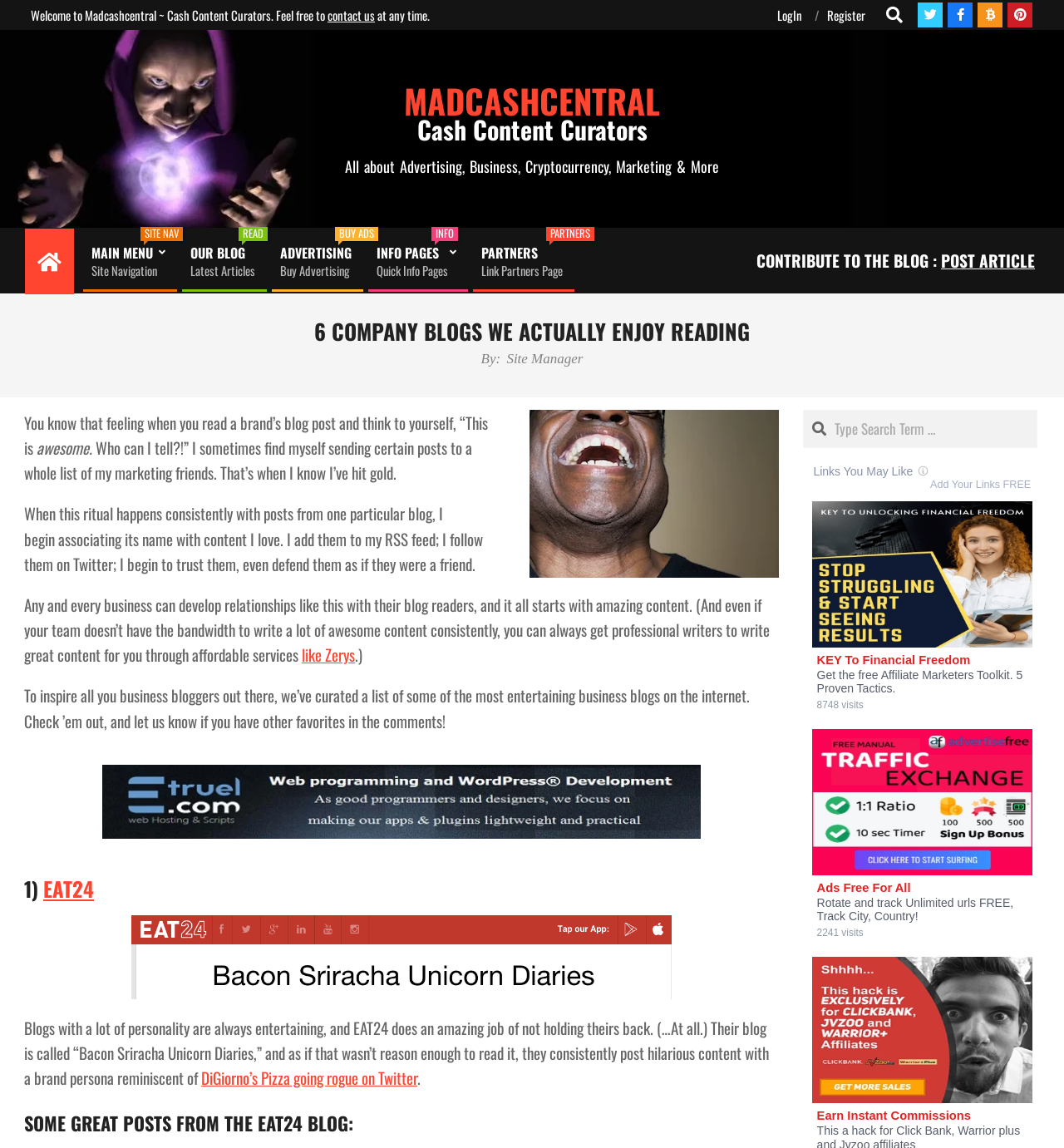Provide the bounding box coordinates of the HTML element described by the text: "Main MenuSite NavSite Navigation".

[0.074, 0.199, 0.167, 0.257]